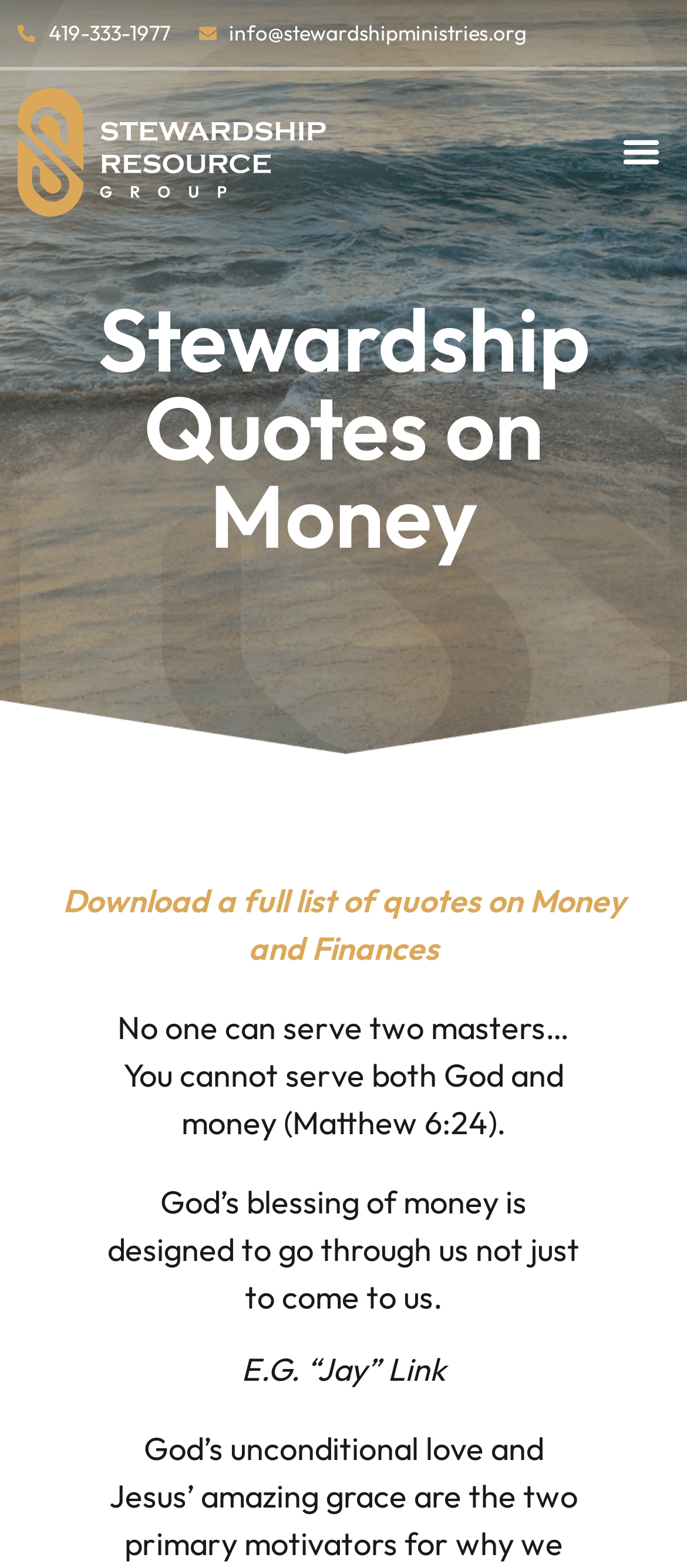What can be downloaded from the webpage?
Carefully analyze the image and provide a detailed answer to the question.

I found a link on the webpage with the text 'Download a full list of quotes on Money and Finances', which suggests that this is the downloadable content.